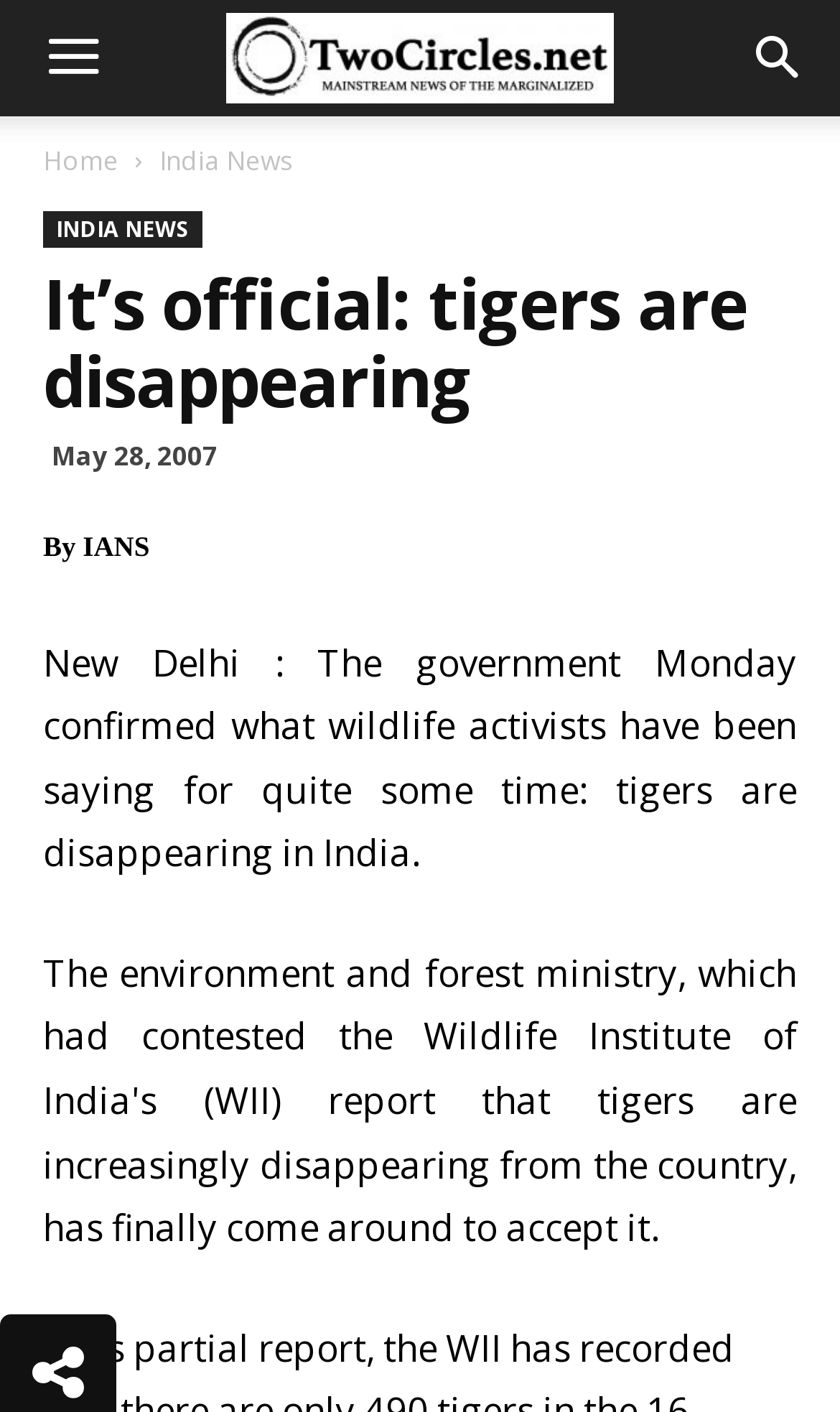What is the topic of the news article?
Identify the answer in the screenshot and reply with a single word or phrase.

Tigers disappearing in India